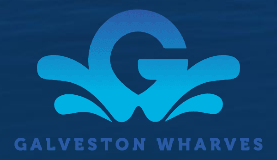Generate an in-depth description of the visual content.

The image features the "Galveston Wharves" logo, prominently displayed in vibrant shades of blue, symbolizing both the maritime heritage and the lively atmosphere of Galveston. The design incorporates stylized waves beneath the letter "G," which is elegantly rendered, conveying a sense of movement and connection to the sea. Below the graphic element, the words "GALVESTON WHARVES" are clearly inscribed in bold lettering, reinforcing the brand identity. This logo is emblematic of Galveston's waterfront attractions and serves as a gateway to the region's cruise and travel opportunities. The overall aesthetic captures the spirit of the port area, inviting visitors to explore and engage with the local maritime community.